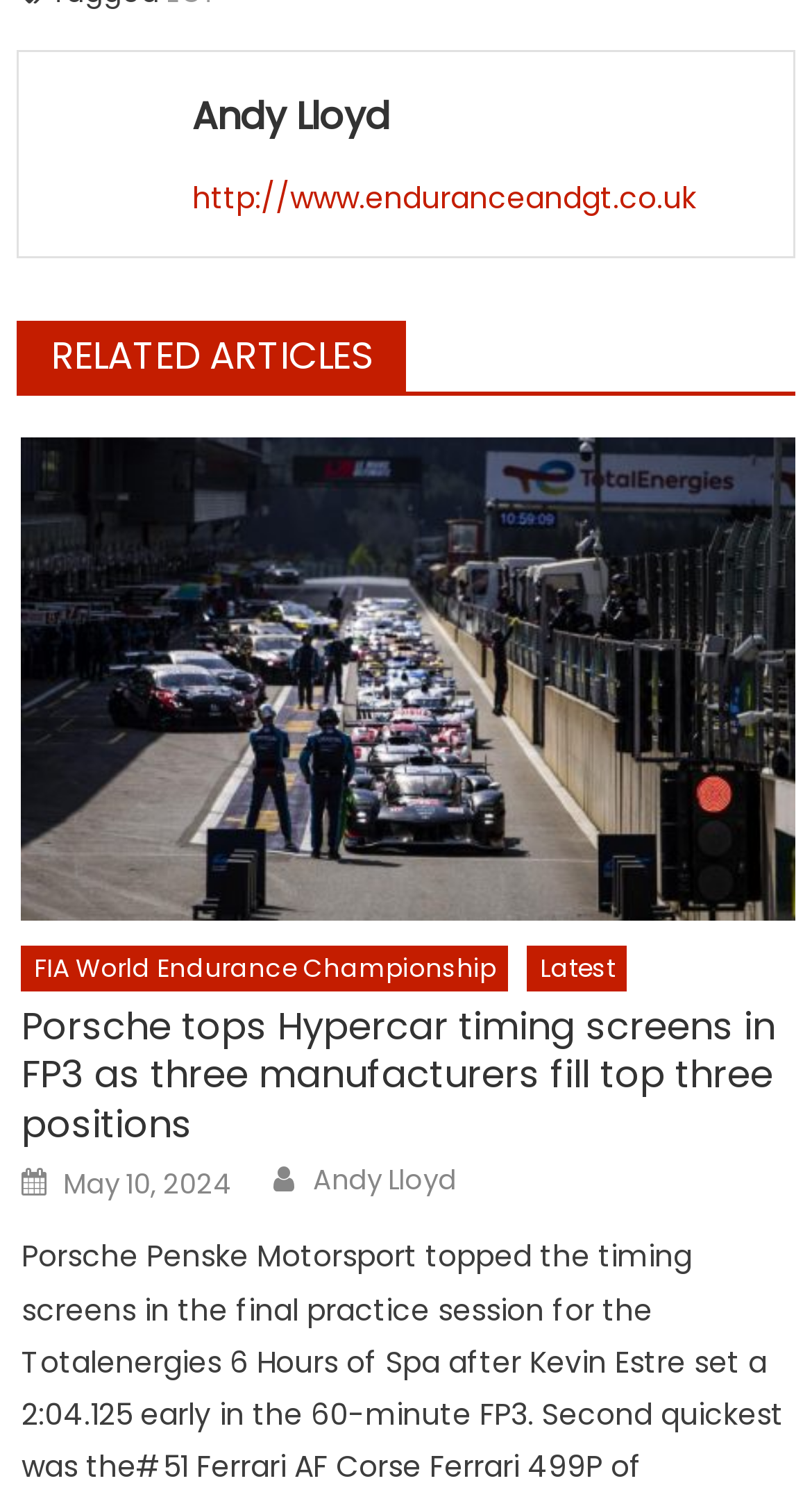Given the webpage screenshot and the description, determine the bounding box coordinates (top-left x, top-left y, bottom-right x, bottom-right y) that define the location of the UI element matching this description: http://www.enduranceandgt.co.uk

[0.237, 0.118, 0.857, 0.145]